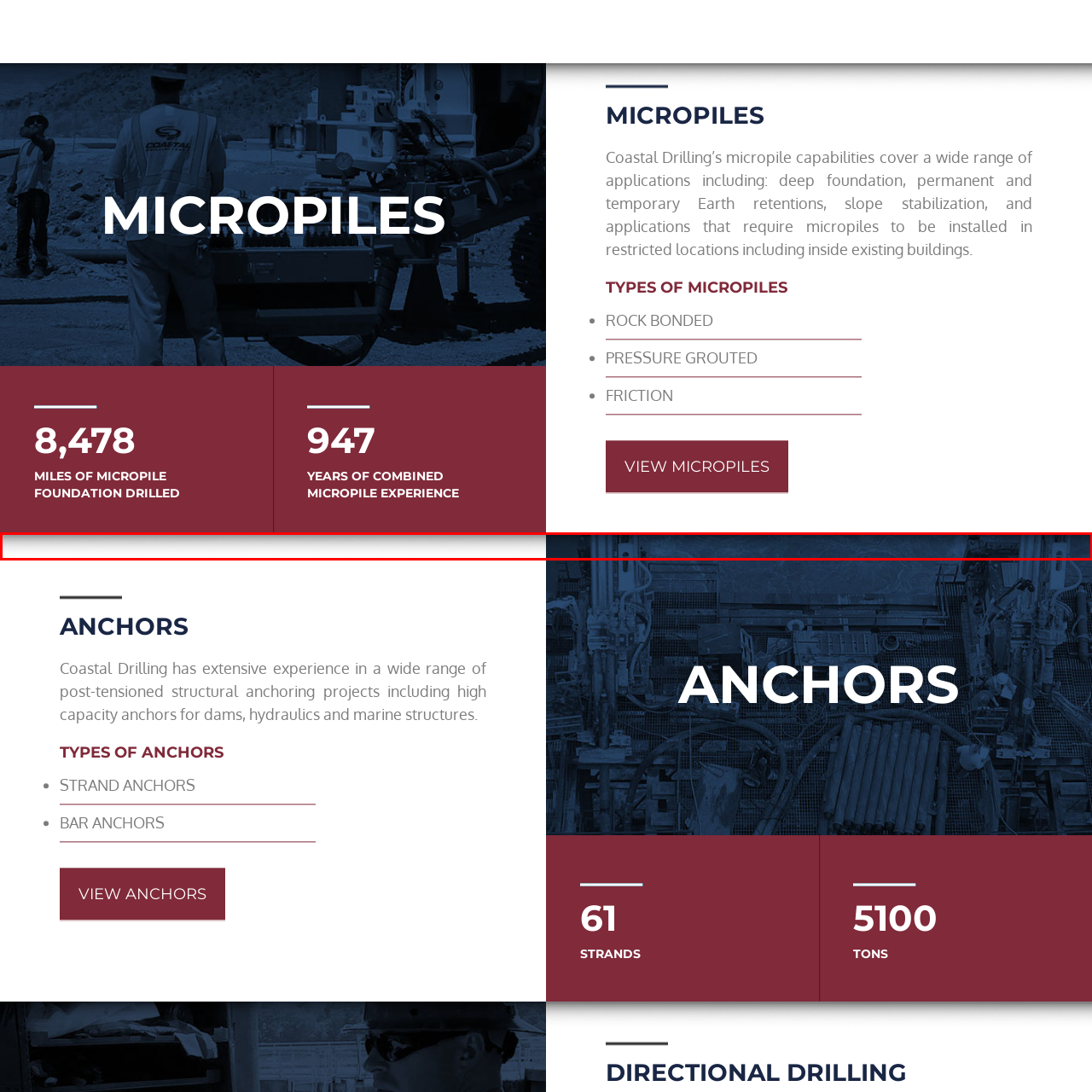View the part of the image marked by the red boundary and provide a one-word or short phrase answer to this question: 
What is the tone conveyed by the layout of the page?

Structured and professional